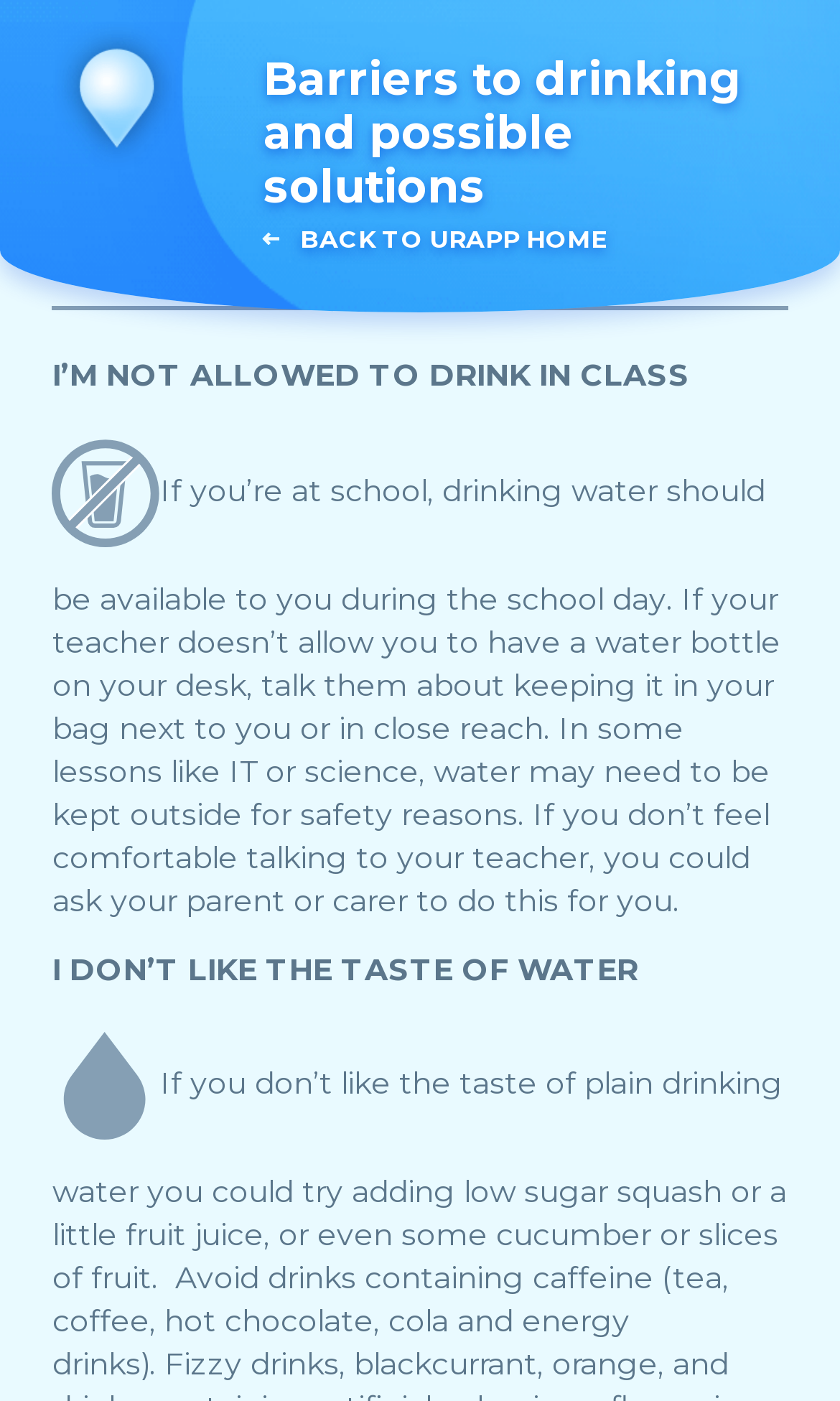Find the bounding box coordinates for the element described here: "Back to URApp home".

[0.314, 0.159, 0.724, 0.181]